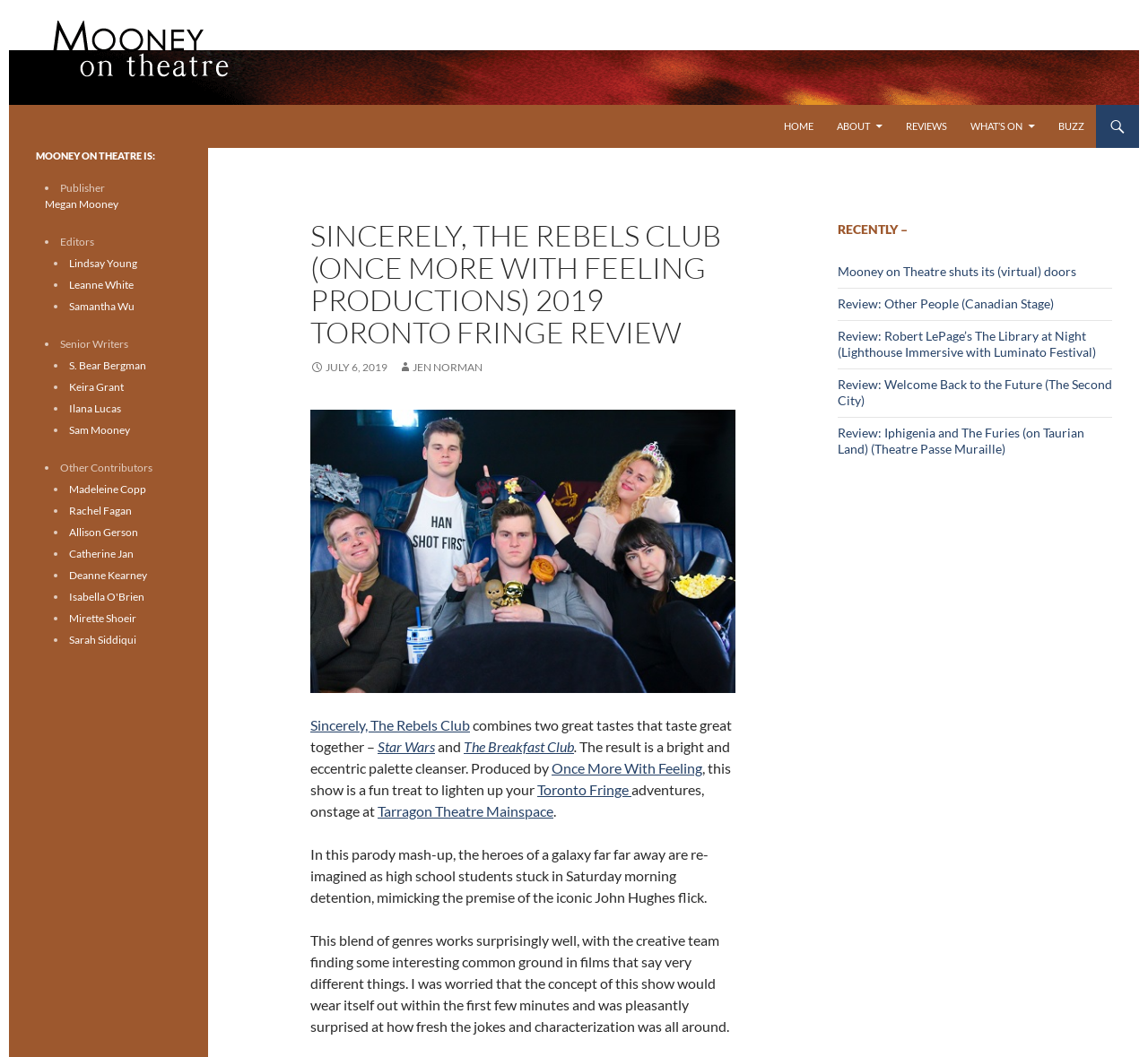Provide a single word or phrase answer to the question: 
What is the name of the publisher of Mooney on Theatre?

Megan Mooney